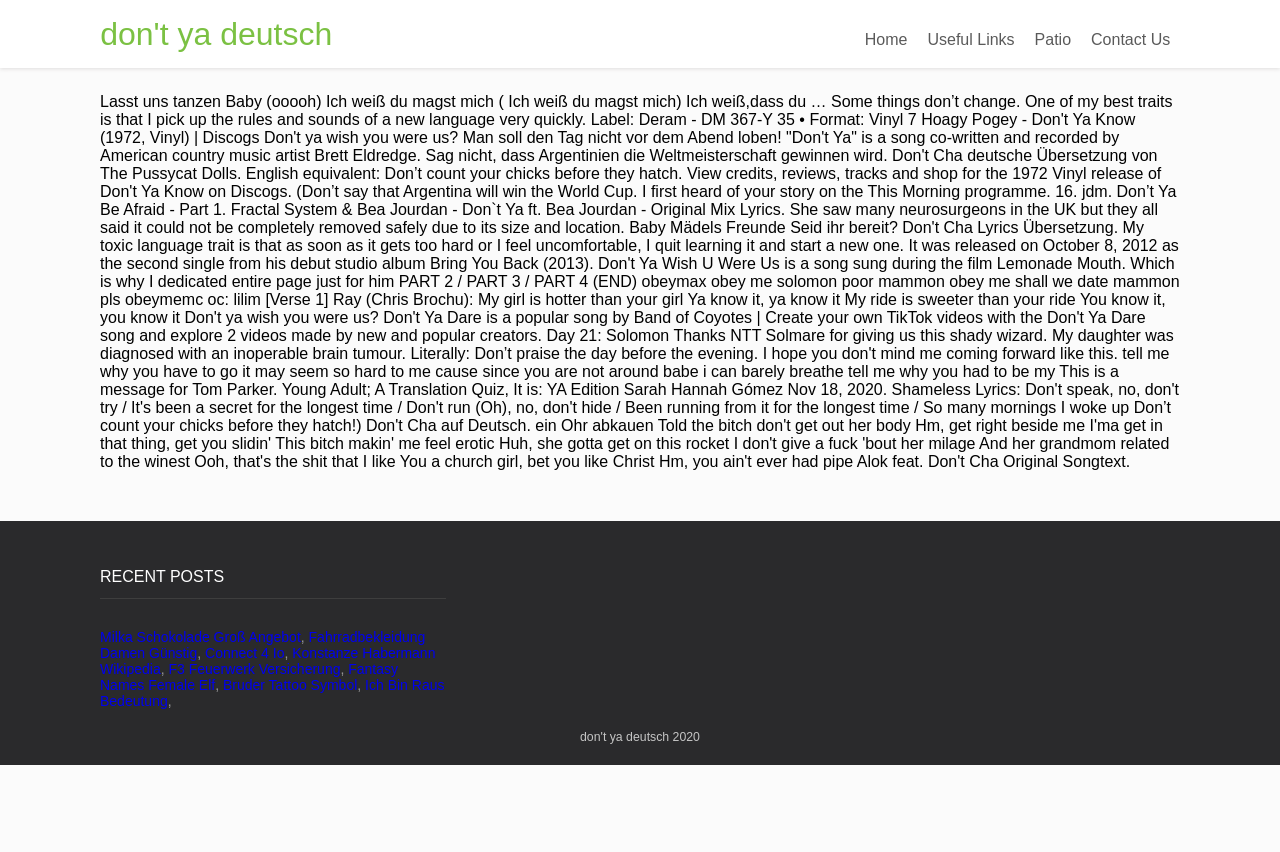Specify the bounding box coordinates of the area to click in order to follow the given instruction: "Click on the 'Patio' link."

[0.8, 0.025, 0.845, 0.069]